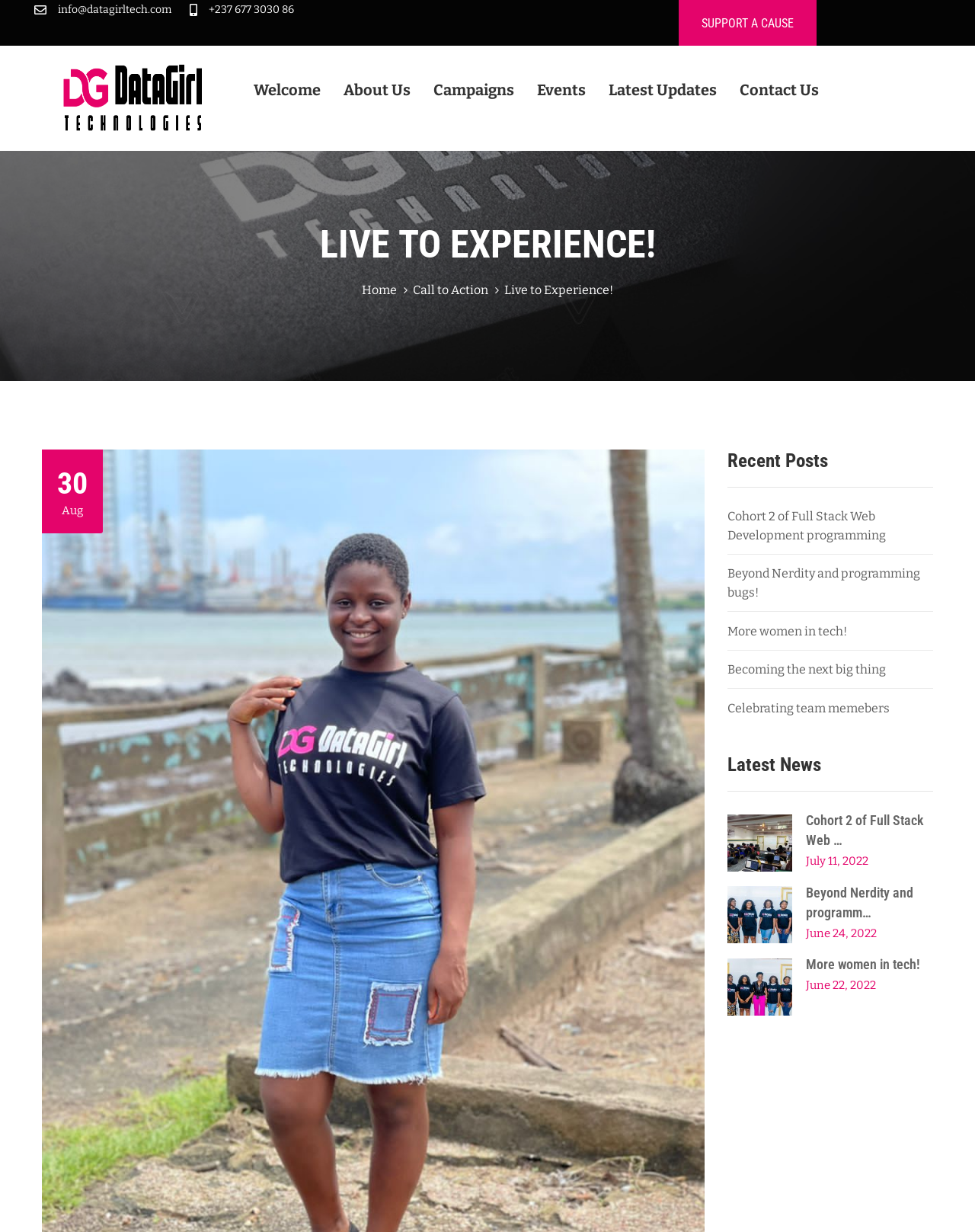Show the bounding box coordinates for the element that needs to be clicked to execute the following instruction: "Support a cause". Provide the coordinates in the form of four float numbers between 0 and 1, i.e., [left, top, right, bottom].

[0.696, 0.0, 0.838, 0.037]